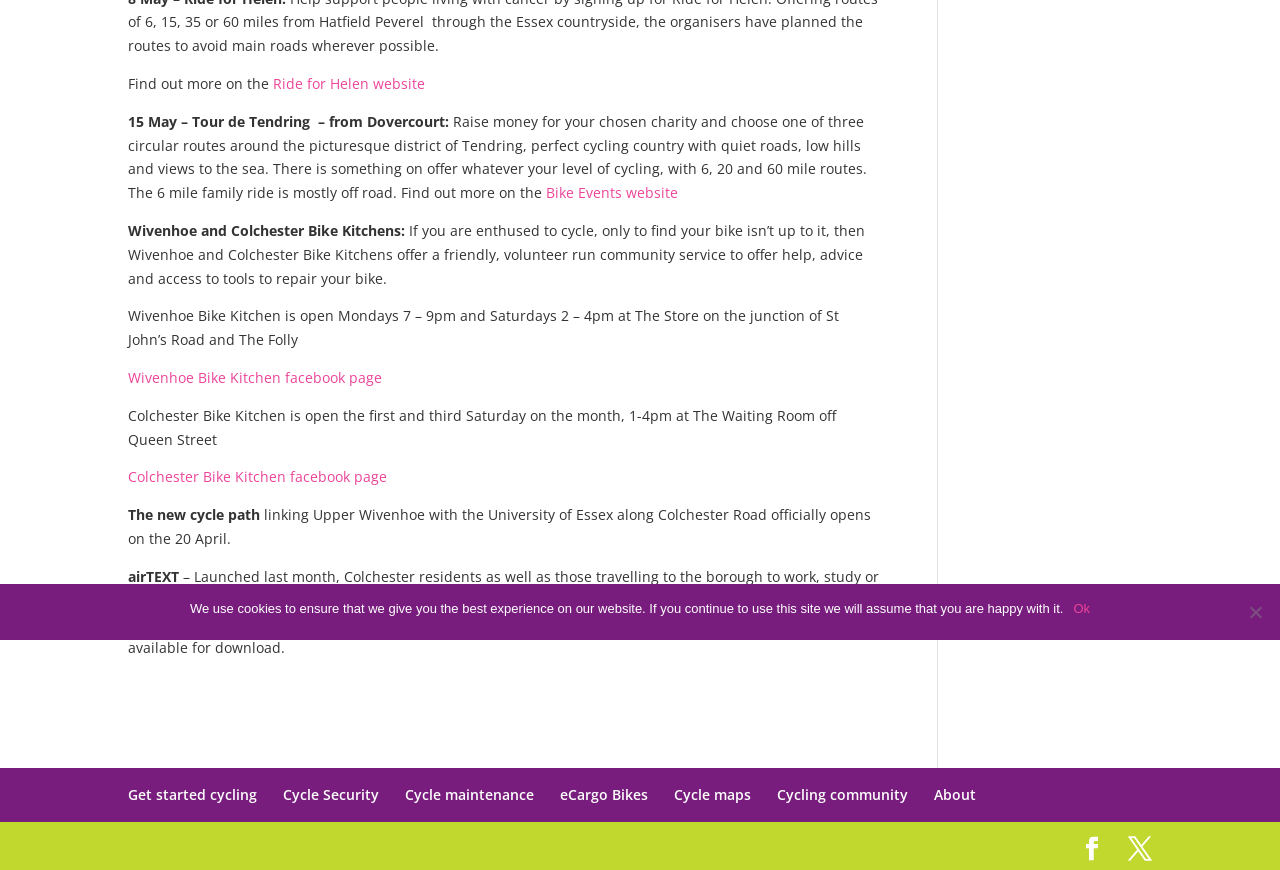Determine the bounding box for the UI element that matches this description: "Get started cycling".

[0.1, 0.902, 0.201, 0.924]